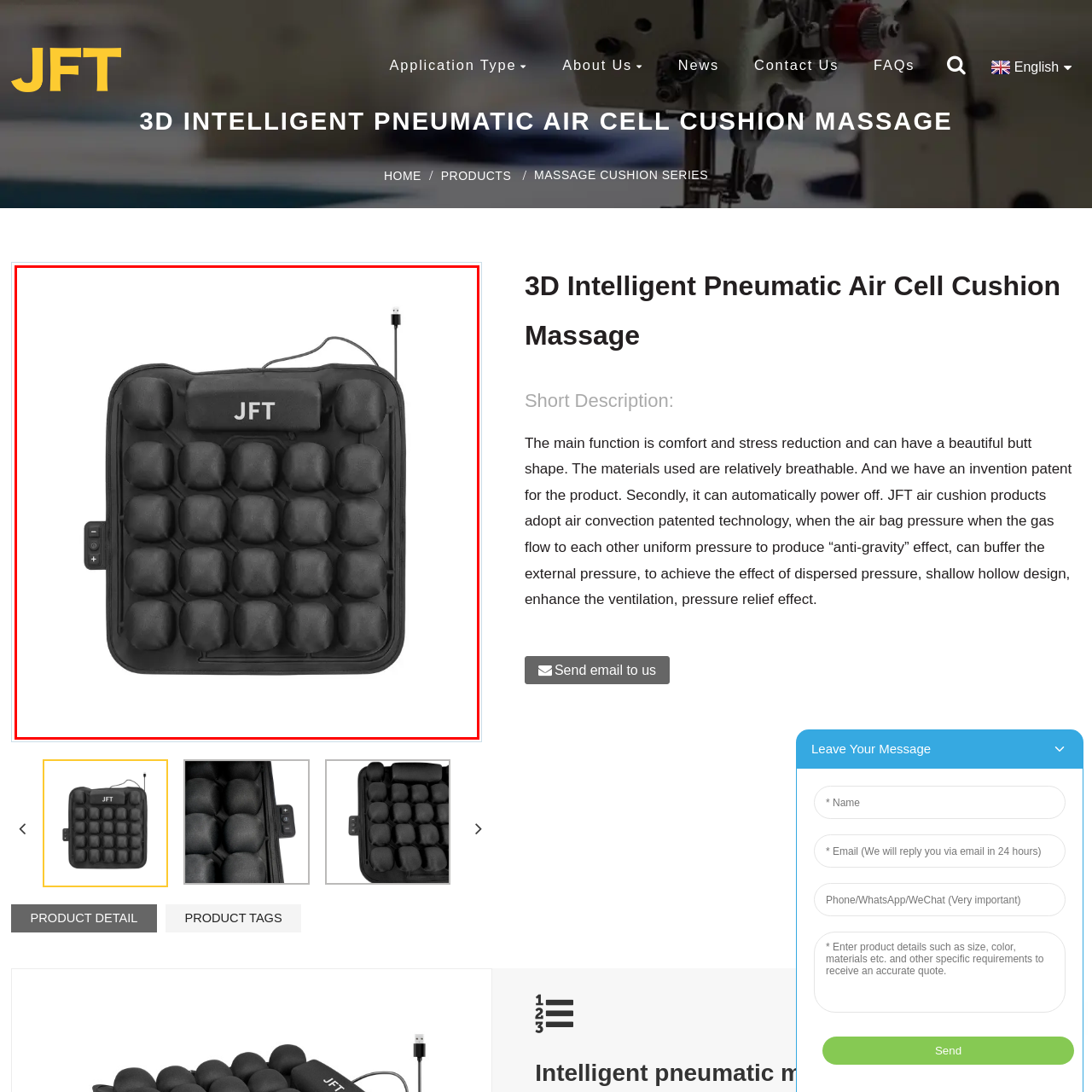Examine the contents within the red bounding box and respond with a single word or phrase: How many air cells are in the cushion?

20